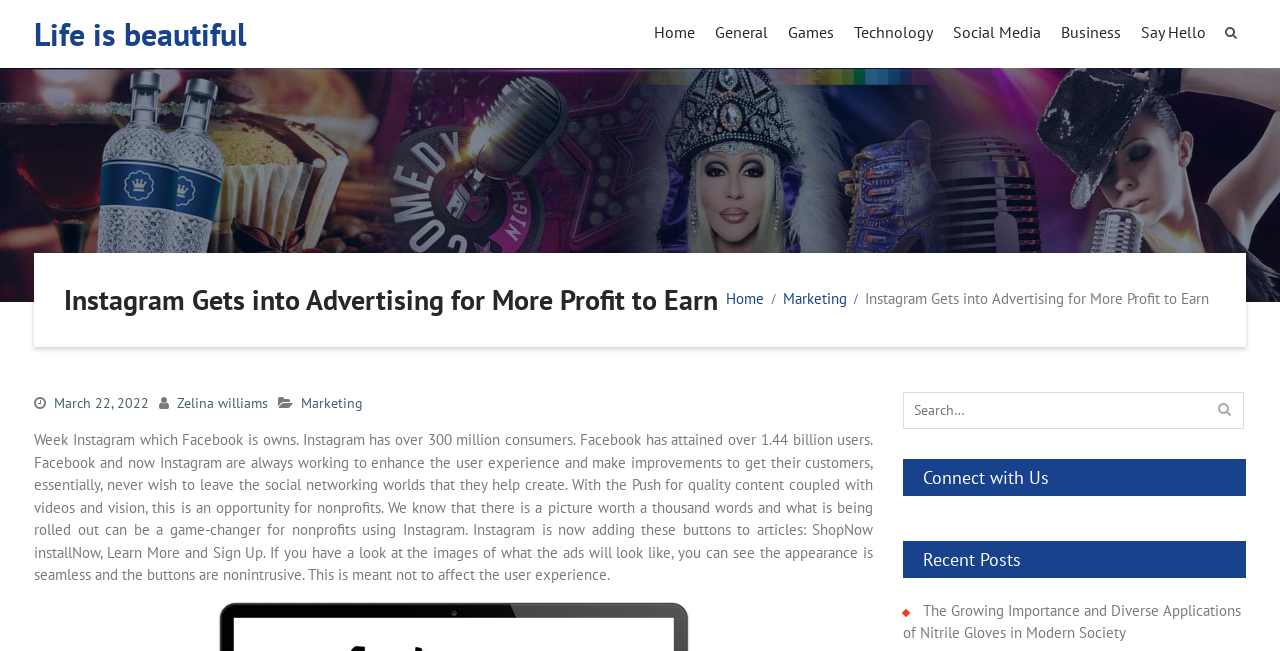Please give a one-word or short phrase response to the following question: 
What type of content is being emphasized on Instagram?

Quality content with videos and vision